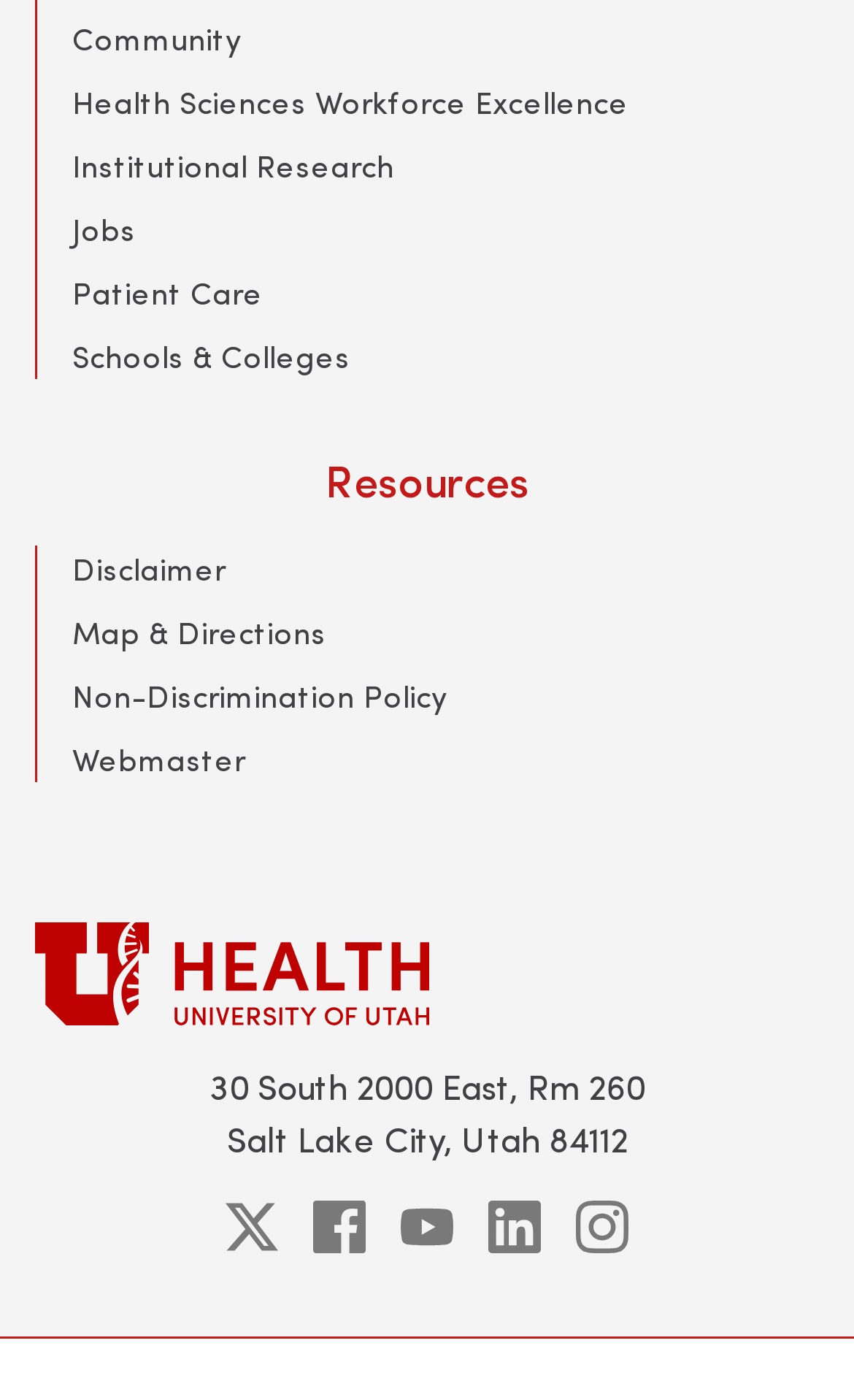Pinpoint the bounding box coordinates of the element to be clicked to execute the instruction: "Click on Community".

[0.085, 0.013, 0.282, 0.042]